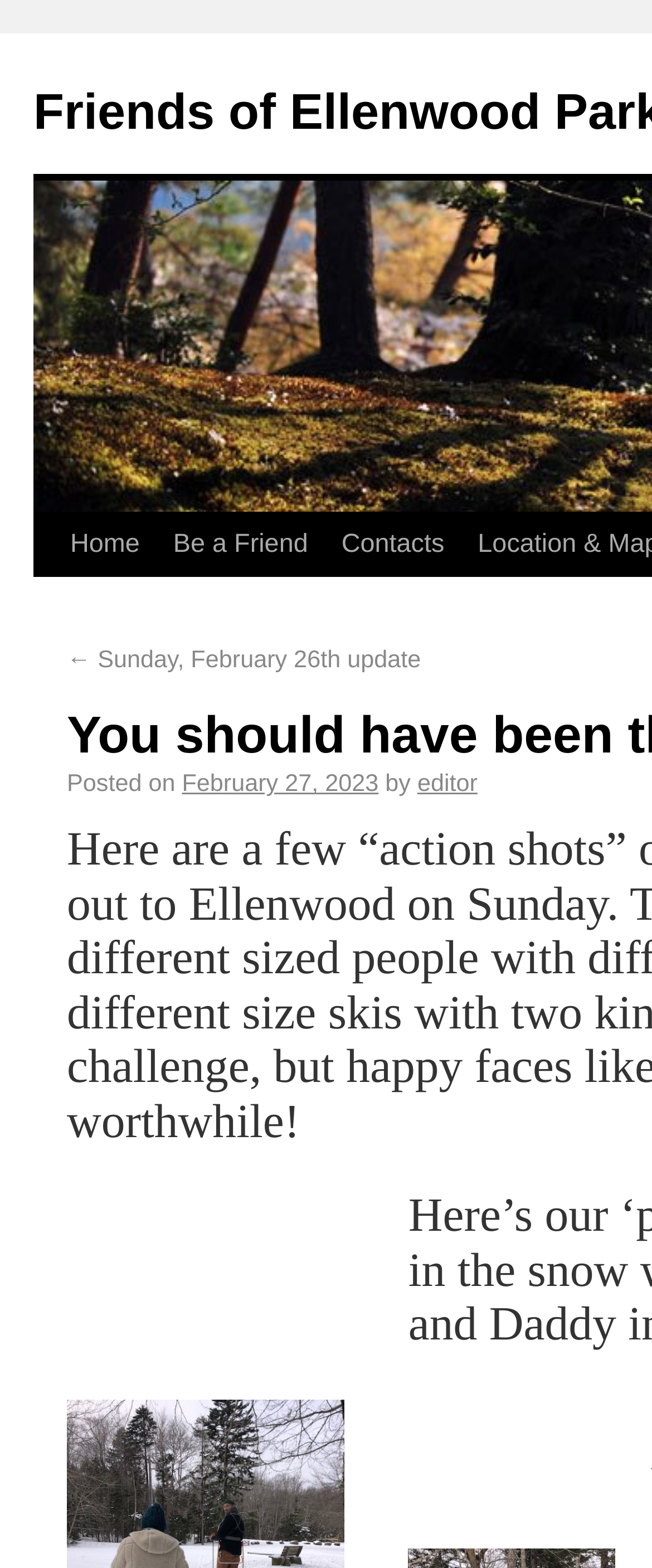Identify the bounding box coordinates for the element that needs to be clicked to fulfill this instruction: "read Sunday, February 26th update". Provide the coordinates in the format of four float numbers between 0 and 1: [left, top, right, bottom].

[0.103, 0.413, 0.645, 0.43]